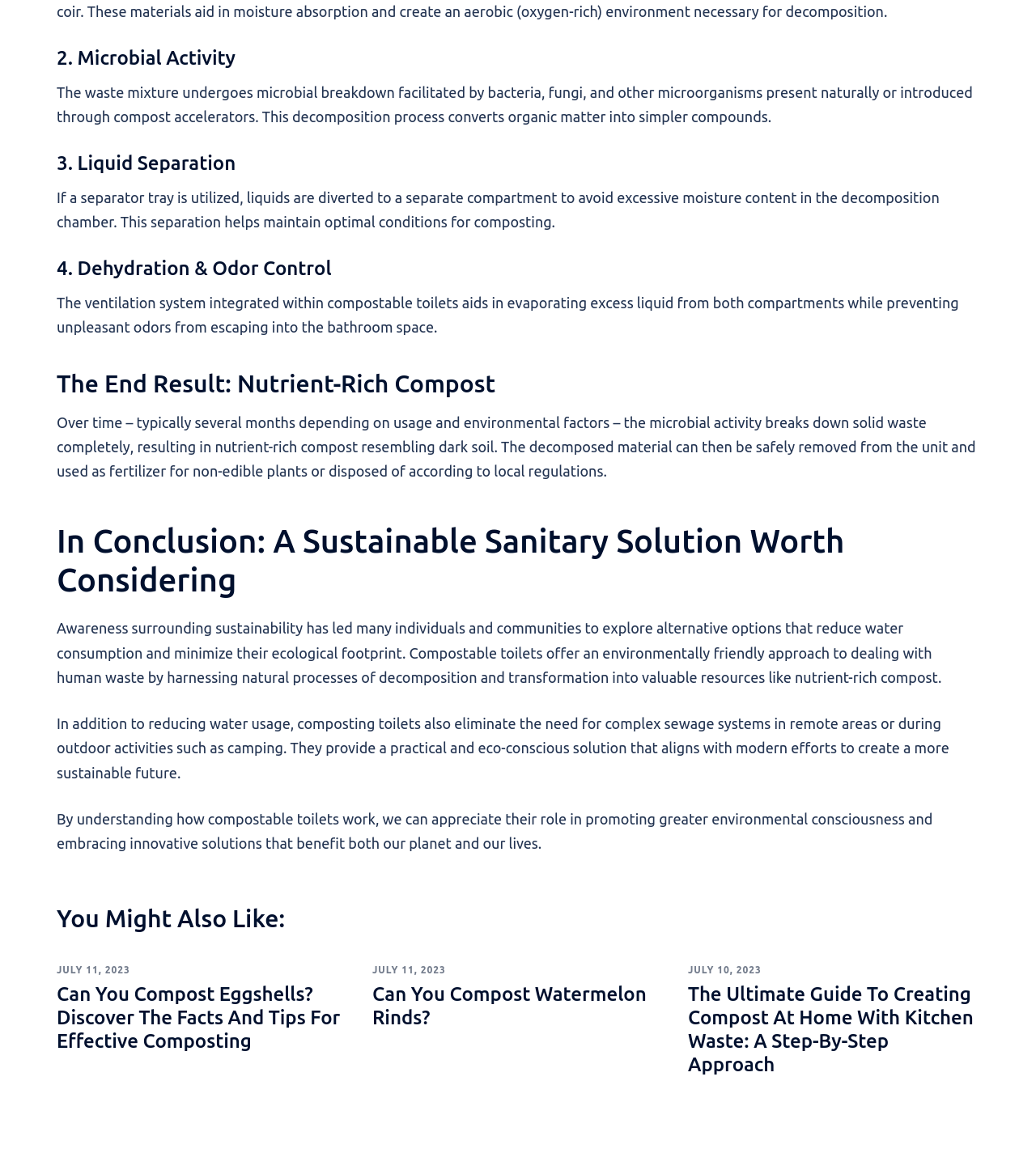Based on the element description: "value="Buscador de anuncios"", identify the UI element and provide its bounding box coordinates. Use four float numbers between 0 and 1, [left, top, right, bottom].

None